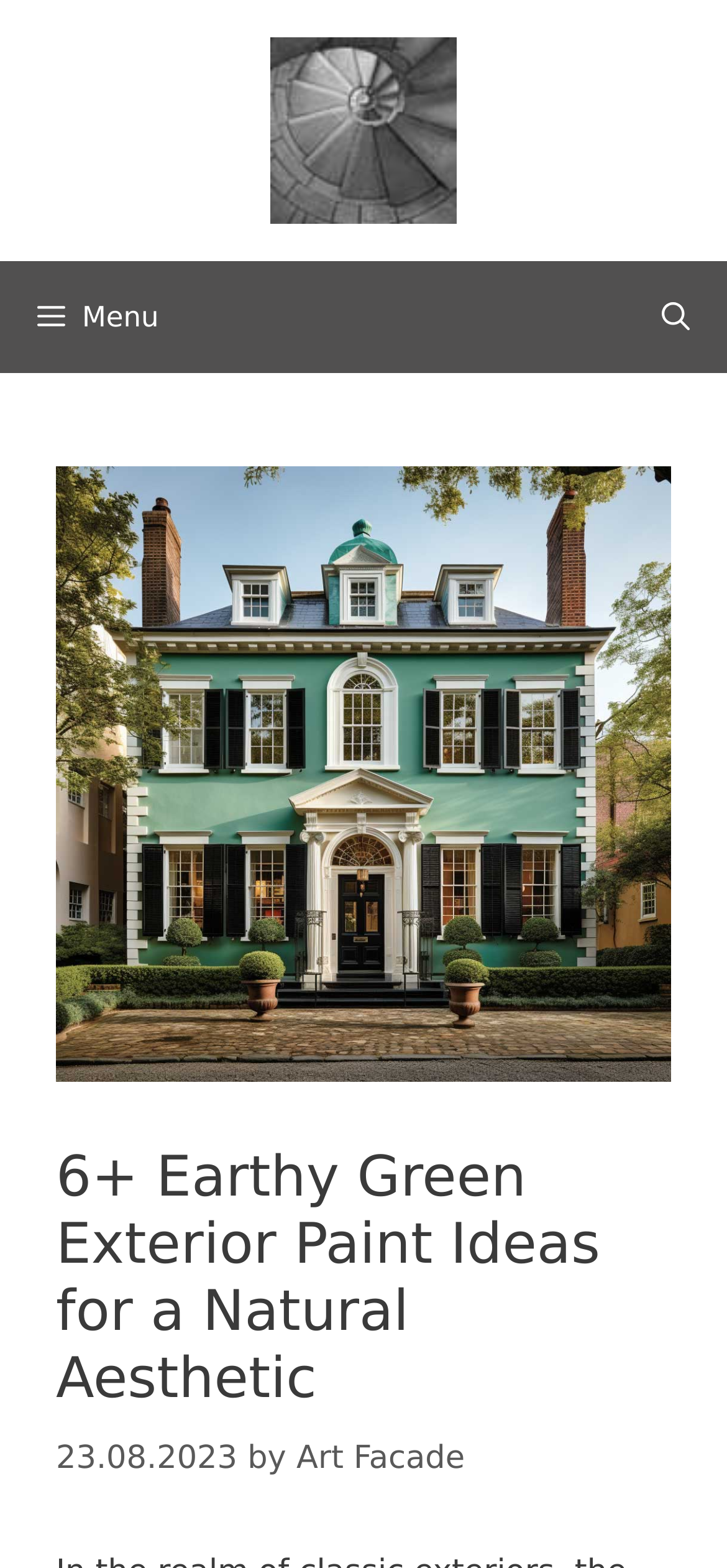Please locate the UI element described by "aria-label="Open Search Bar"" and provide its bounding box coordinates.

[0.859, 0.167, 1.0, 0.238]